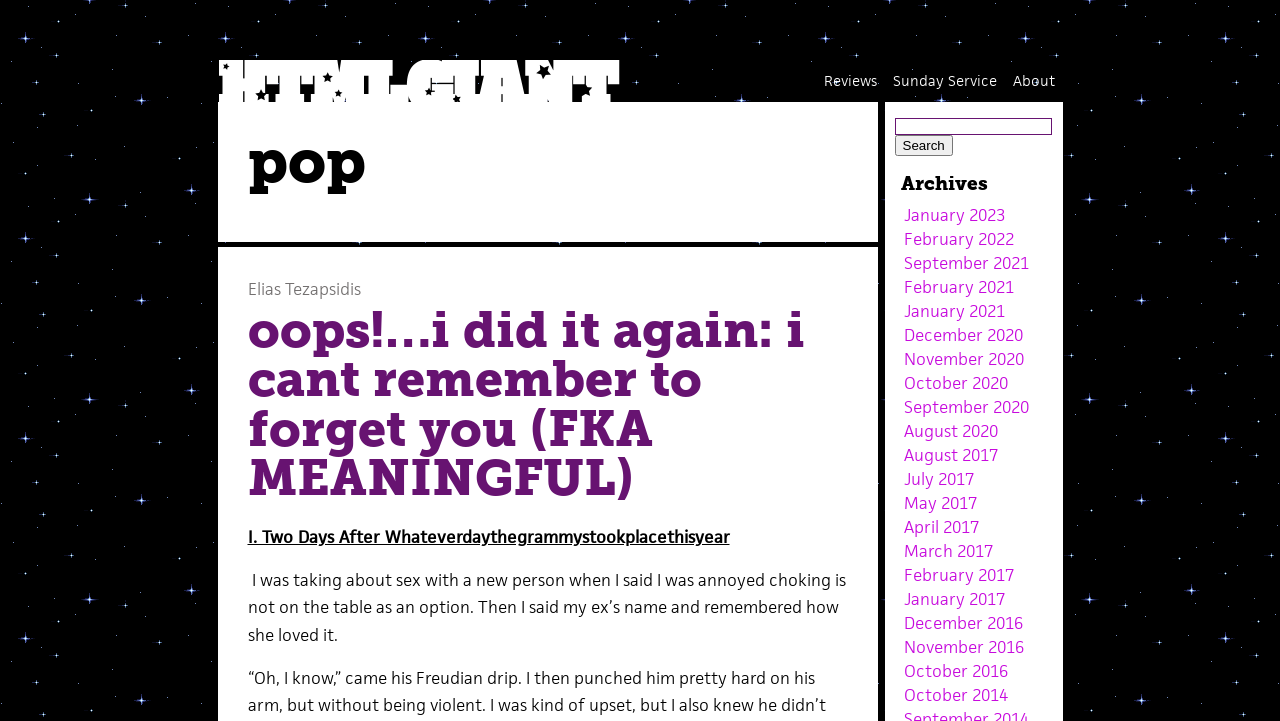Write a detailed summary of the webpage, including text, images, and layout.

The webpage appears to be a blog or online publication with a focus on literary content. At the top, there is a heading with the title "pop | HTMLGIANT" and an image. Below this, there are several links to different sections of the website, including "About", "Sunday Service", and "Reviews".

On the left side of the page, there is a prominent heading "pop" followed by a link to an article titled "oops!…i did it again: i cant remember to forget you (FKA MEANINGFUL)". Below this, there are two blocks of text, the first of which appears to be a poem or short story with the title "I. Two Days After Whateverdaythegrammystookplacethisyear". The second block of text is a continuation of the story.

On the right side of the page, there is a search bar with a heading "Search" and a button to submit the search query. Below this, there is a section titled "Archives" with links to various months and years, suggesting that the website has a large collection of archived content.

Overall, the webpage has a simple and clean design, with a focus on presenting literary content in a clear and readable format.